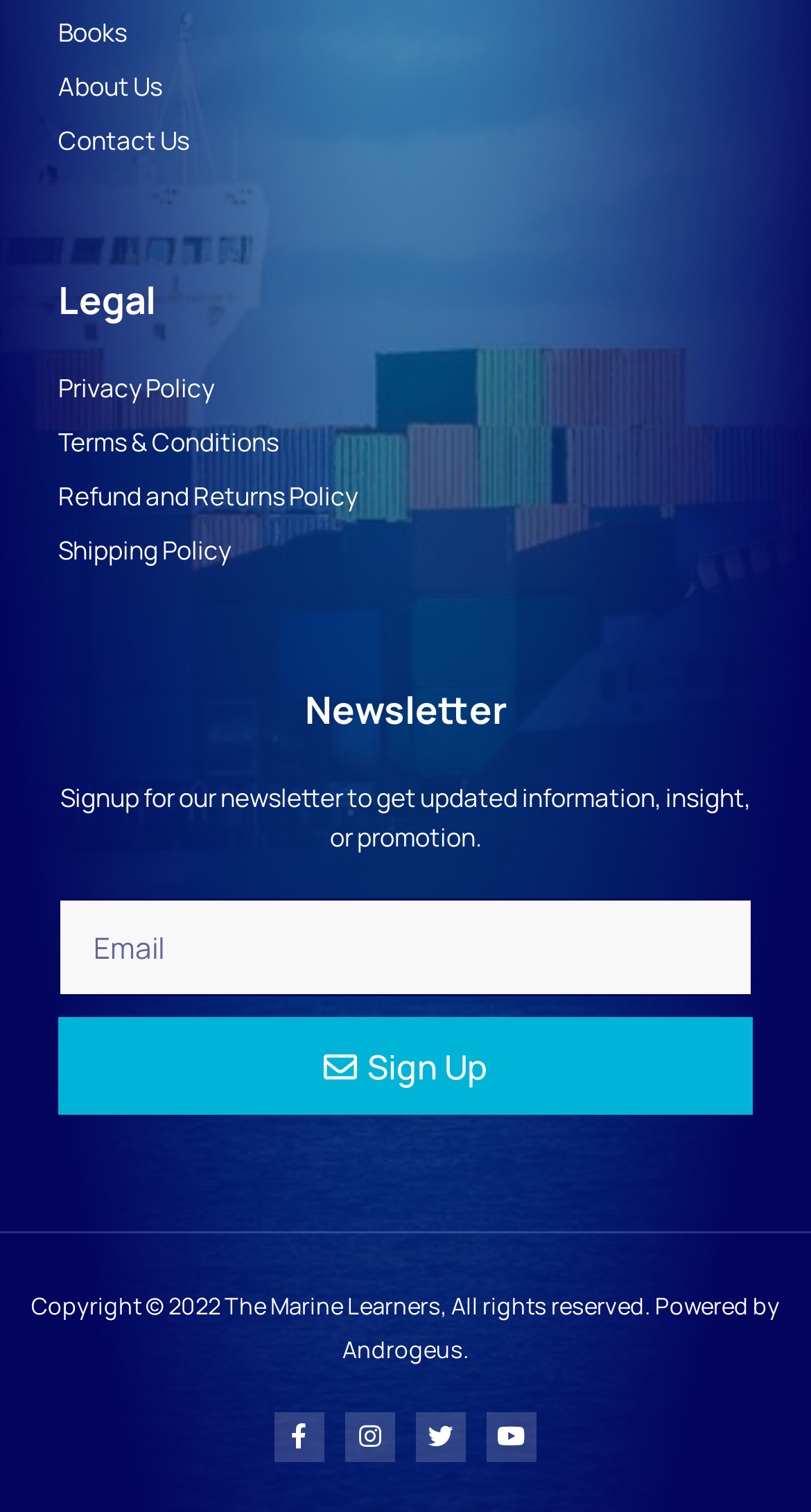What is the purpose of the textbox?
Refer to the image and offer an in-depth and detailed answer to the question.

The textbox is labeled as 'EMAIL' and is required, indicating that it is used to enter an email address. This is likely for signing up for the newsletter, as suggested by the nearby text 'Signup for our newsletter to get updated information, insight, or promotion.'